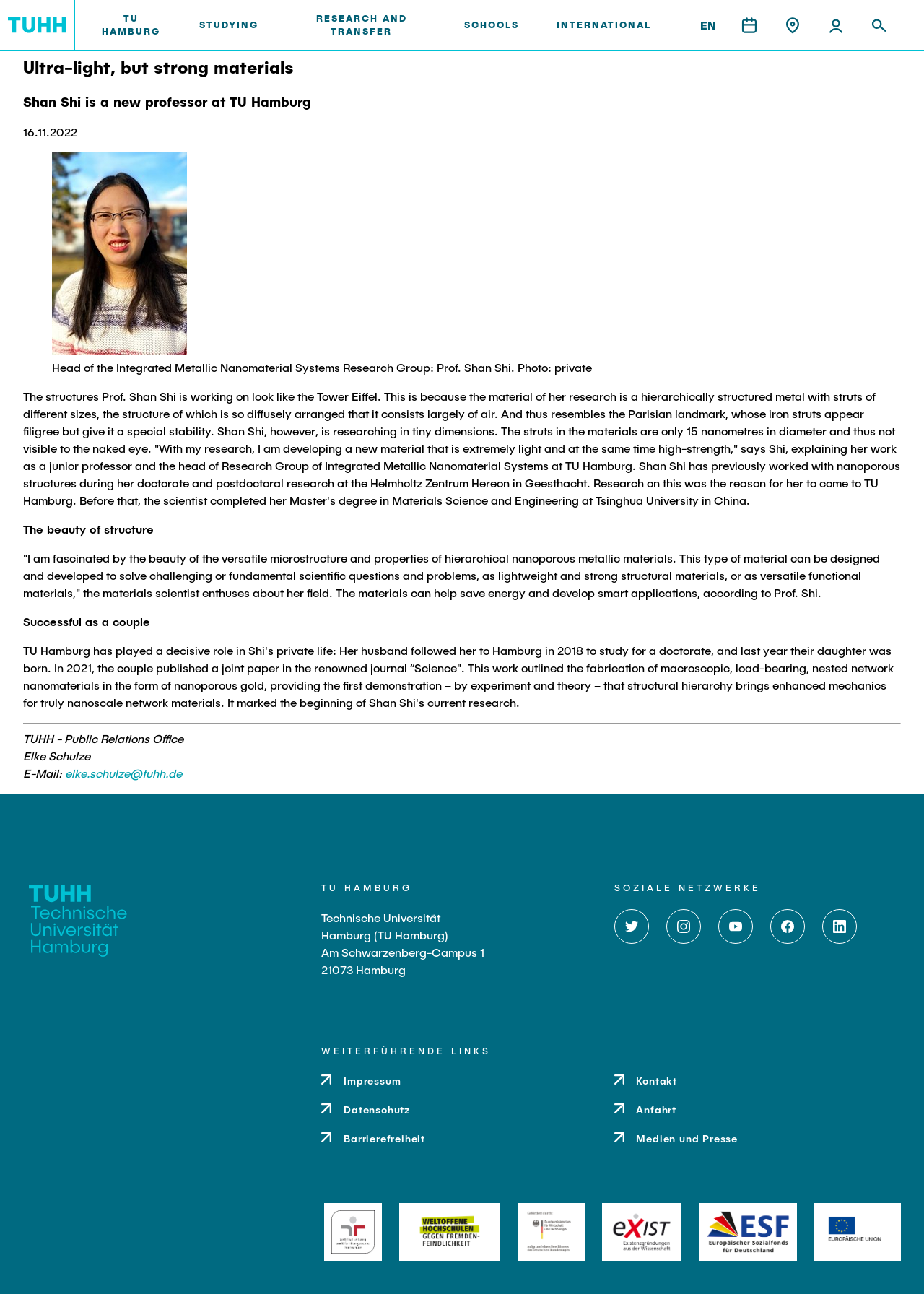Illustrate the webpage with a detailed description.

This webpage appears to be the official website of the Technical University of Hamburg (TUHH). At the top-left corner, there is a logo of TUHH, accompanied by a link to the university's homepage. Below the logo, there is a horizontal menu with links to various sections, including "Profile", "Structure", "Campus", "Cooperation and Transfer", "Newsroom", and others.

To the right of the logo, there is a section with a heading "STUDYING", which contains three subheadings: "Before Studying", "During your Studies", and "After Graduation". Each subheading is accompanied by a small icon and a brief description.

Below the "STUDYING" section, there is another section with a heading "RESEARCH AND TRANSFER", which contains several links to research-related topics, including "Neues aus der Forschung" (Latest Research News), "Research Organisation", and "Knowledge and Technology Transfer". Each link is accompanied by a small icon.

Further down the page, there is a section with a heading "SCHOOLS", which lists various schools within the university, including "Civil and Environmental Engineering", "Electrical Engineering, Computer Science and Mathematics", and "Process Engineering". Each school is accompanied by links to its study programs and research institutes.

Throughout the page, there are numerous links to various topics, including job opportunities, events, and internal information. The page also features several images, mostly small icons, which are used to decorate the links and sections. Overall, the webpage provides a comprehensive overview of the university's structure, research activities, and study programs.